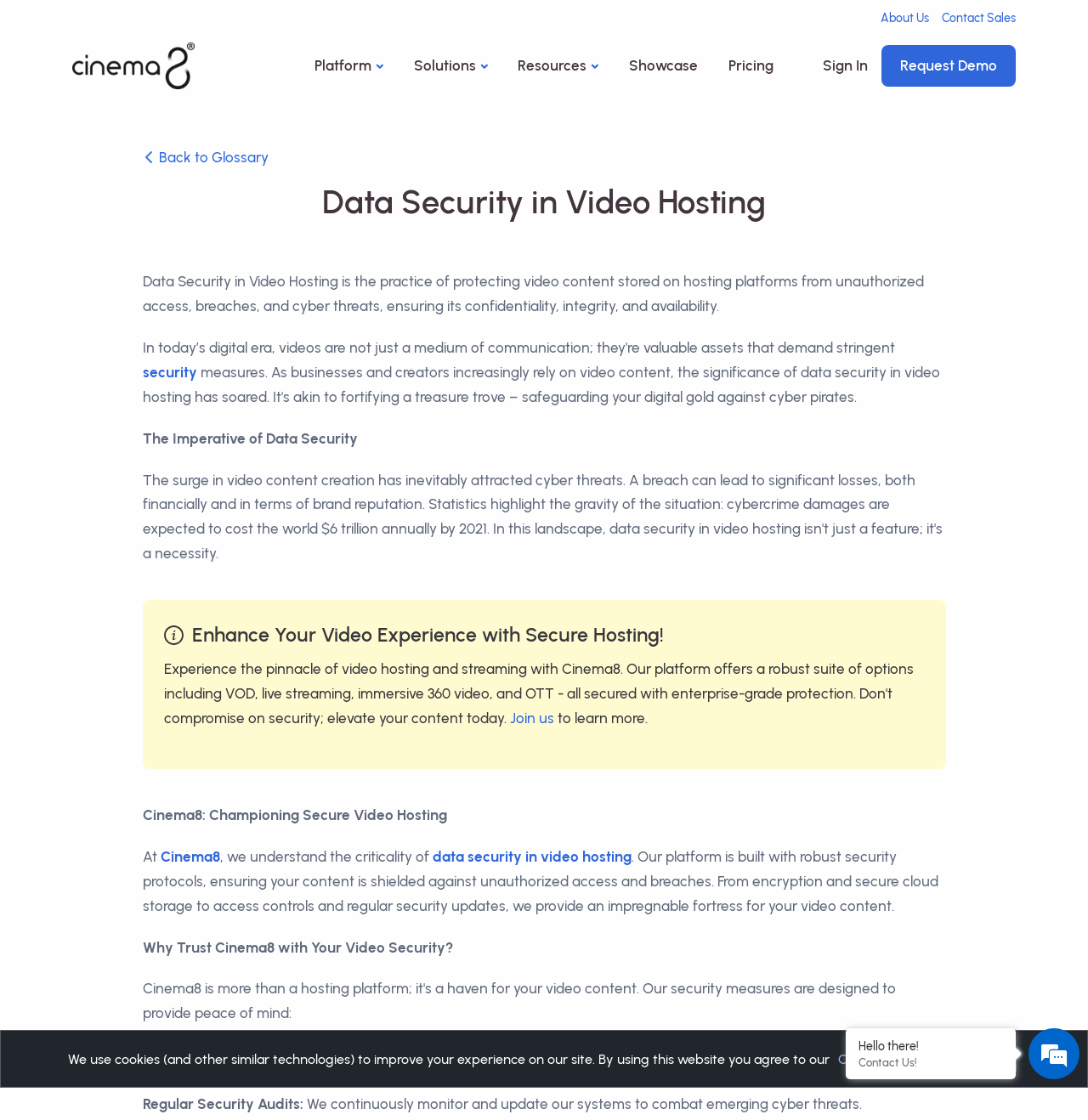Identify the bounding box coordinates of the area that should be clicked in order to complete the given instruction: "register". The bounding box coordinates should be four float numbers between 0 and 1, i.e., [left, top, right, bottom].

None